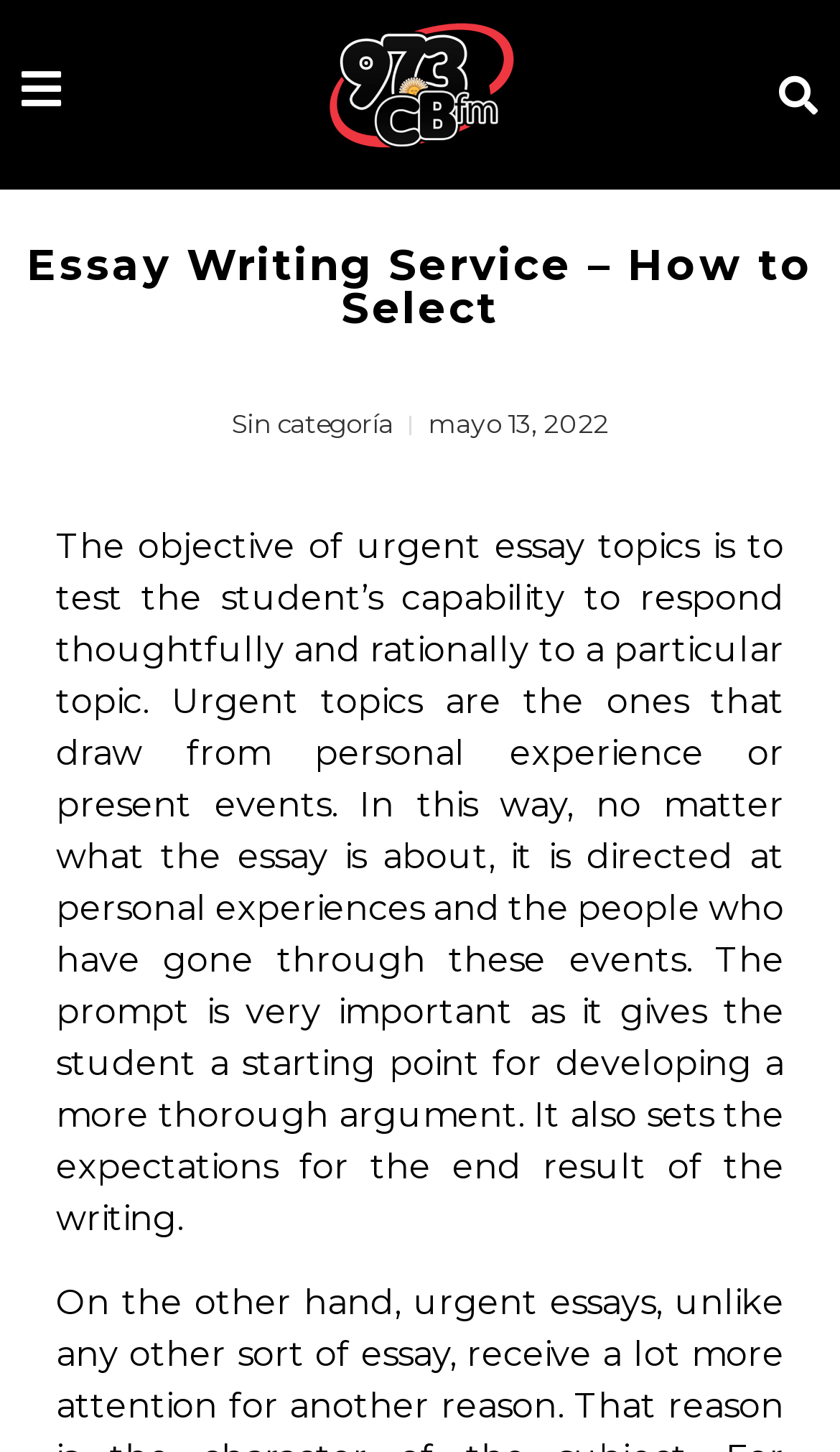What is the purpose of urgent essay topics?
Please analyze the image and answer the question with as much detail as possible.

According to the webpage, the objective of urgent essay topics is to test the student's capability to respond thoughtfully and rationally to a particular topic. This is mentioned in the paragraph that starts with 'The objective'.